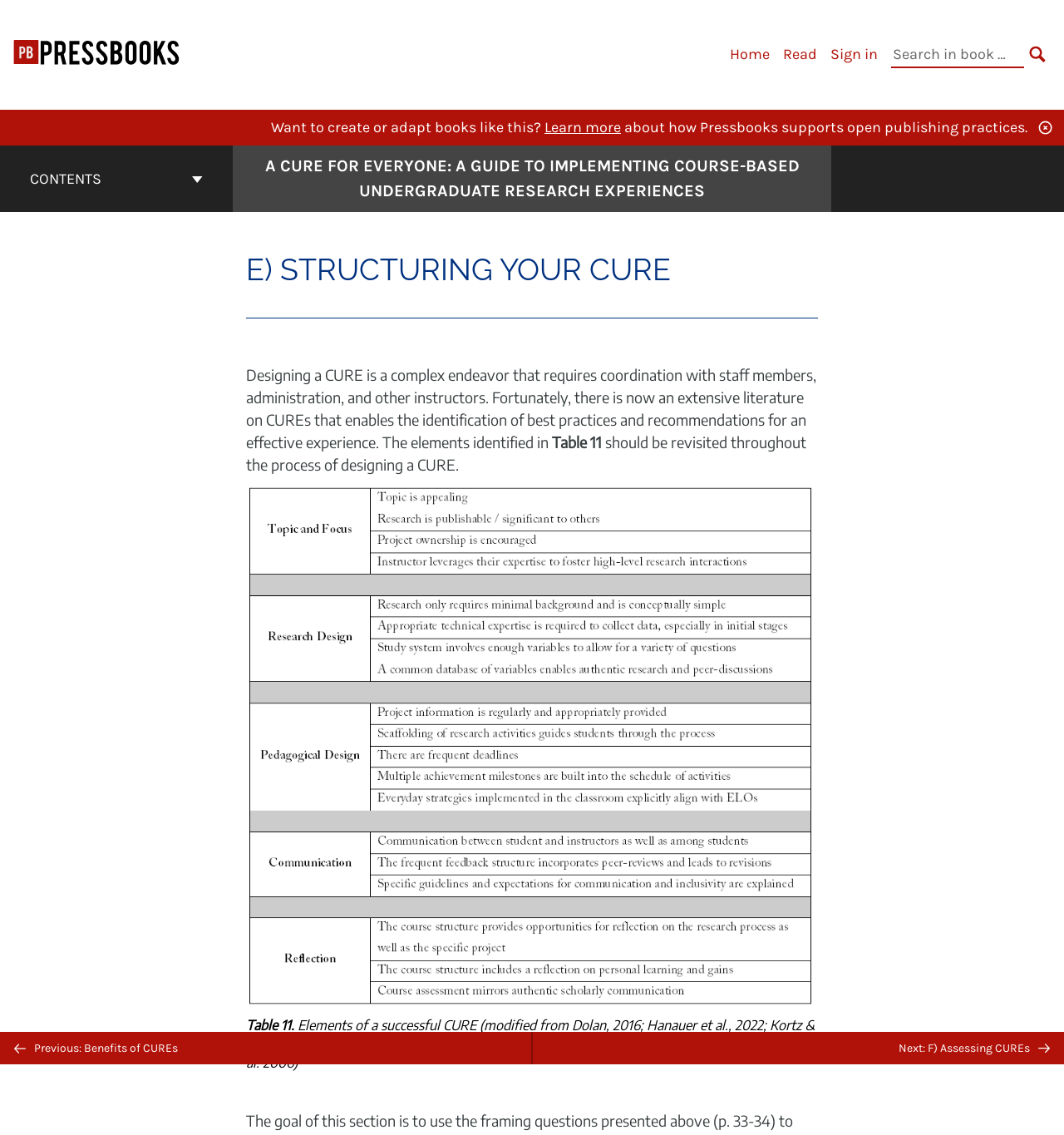What is the figure captioned 'Table 11' about?
Based on the image content, provide your answer in one word or a short phrase.

Elements of a successful CURE